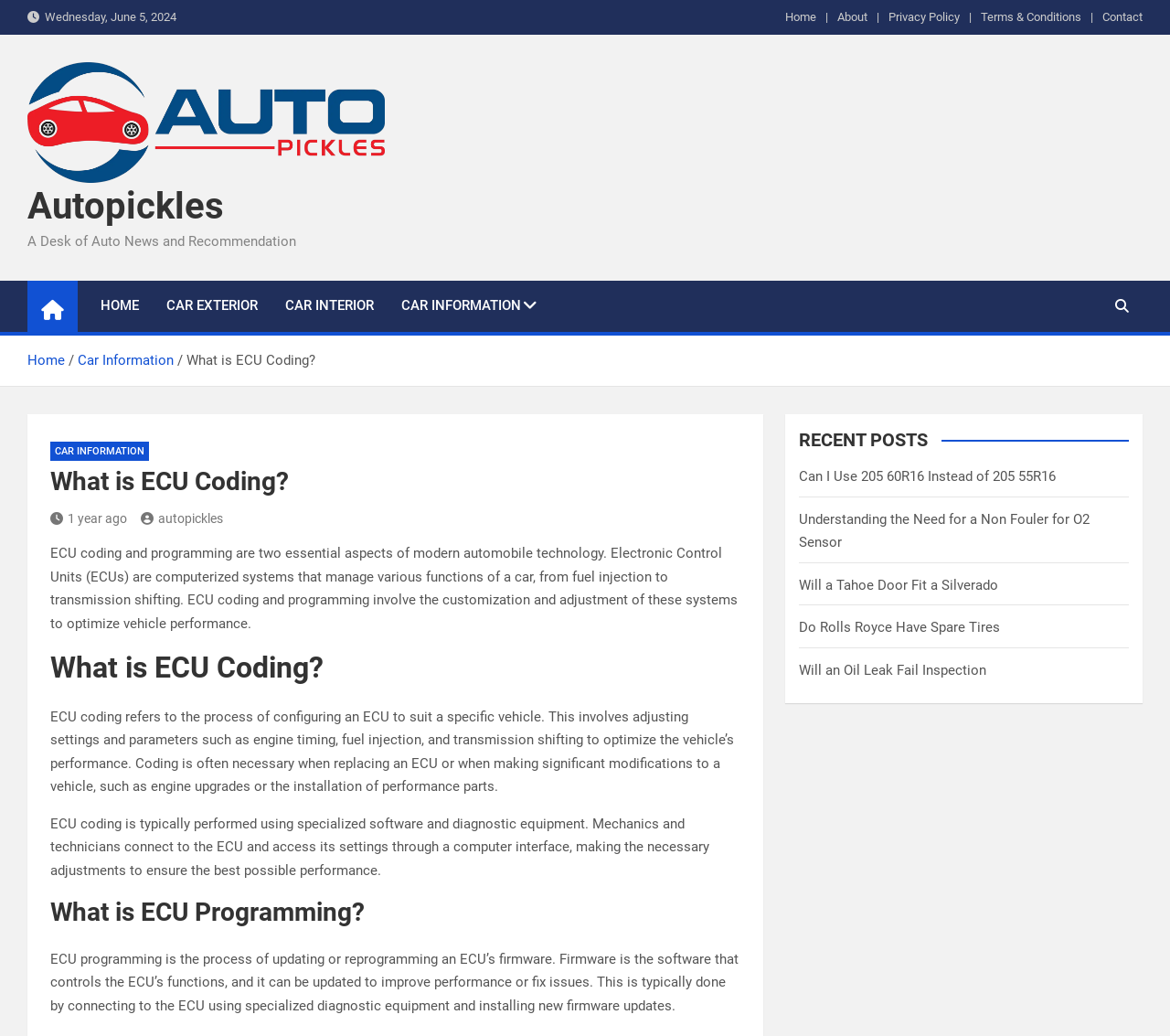Generate a comprehensive description of the contents of the webpage.

The webpage is about Autopickles, a desk of auto news and recommendations. At the top left, there is a logo of Autopickles.com, accompanied by a heading with the same name. Below the logo, there is a static text describing Autopickles as a desk of auto news and recommendations. 

On the top right, there are navigation links, including "Home", "About", "Privacy Policy", "Terms & Conditions", and "Contact". 

Below the navigation links, there is a horizontal menu with icons, including "HOME", "CAR EXTERIOR", "CAR INTERIOR", "CAR INFORMATION", and a search button on the right. 

The main content of the webpage is an article about "What is ECU Coding?" which is divided into several sections. The article starts with a brief introduction to ECU coding and programming, followed by a section explaining what ECU coding is, and then another section explaining what ECU programming is. 

On the right side of the article, there is a section titled "RECENT POSTS" with links to several other articles, including "Can I Use 205 60R16 Instead of 205 55R16", "Understanding the Need for a Non Fouler for O2 Sensor", "Will a Tahoe Door Fit a Silverado", "Do Rolls Royce Have Spare Tires", and "Will an Oil Leak Fail Inspection".